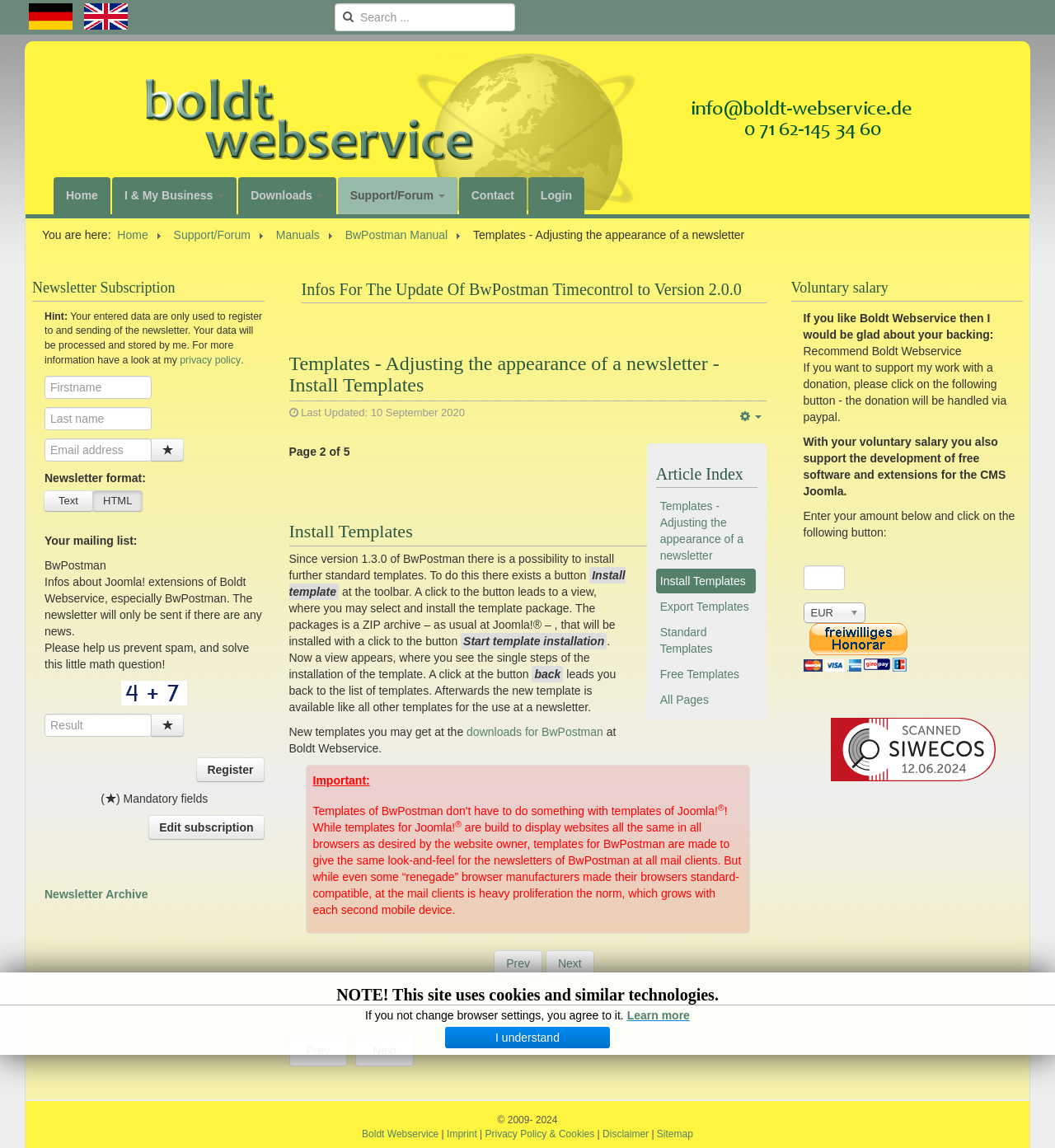Locate the bounding box coordinates of the segment that needs to be clicked to meet this instruction: "Switch to English language".

[0.08, 0.008, 0.121, 0.019]